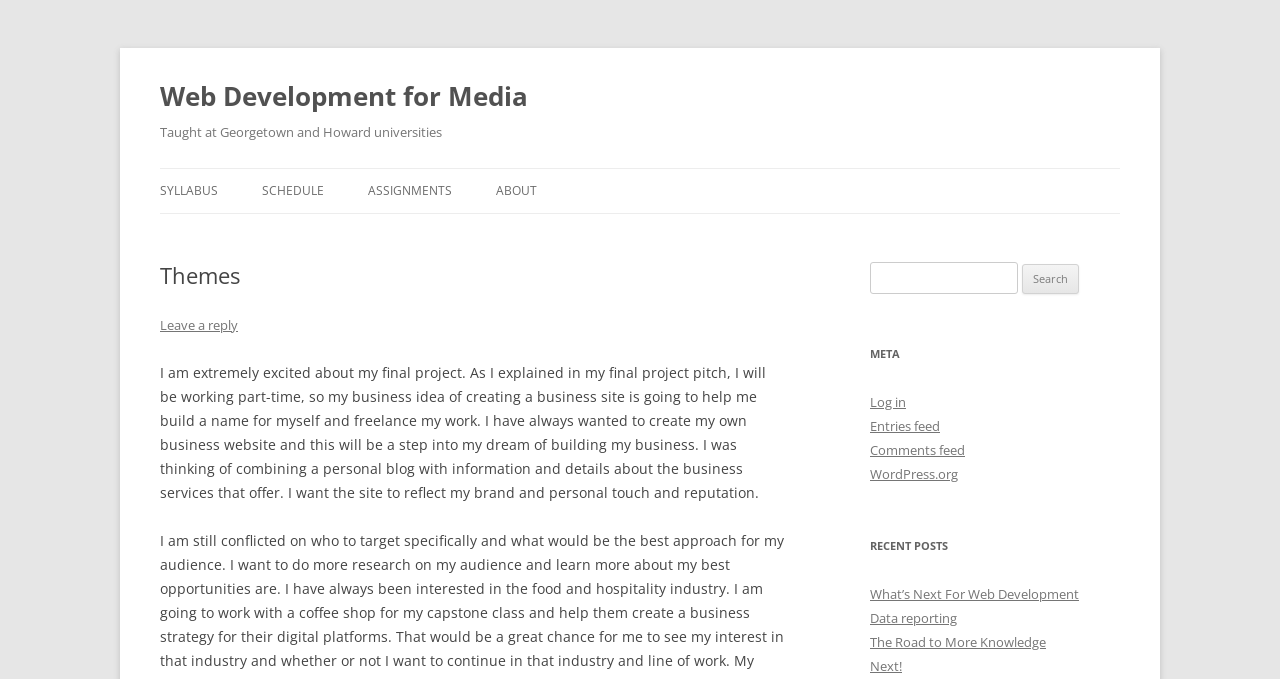Can you identify and provide the main heading of the webpage?

Web Development for Media